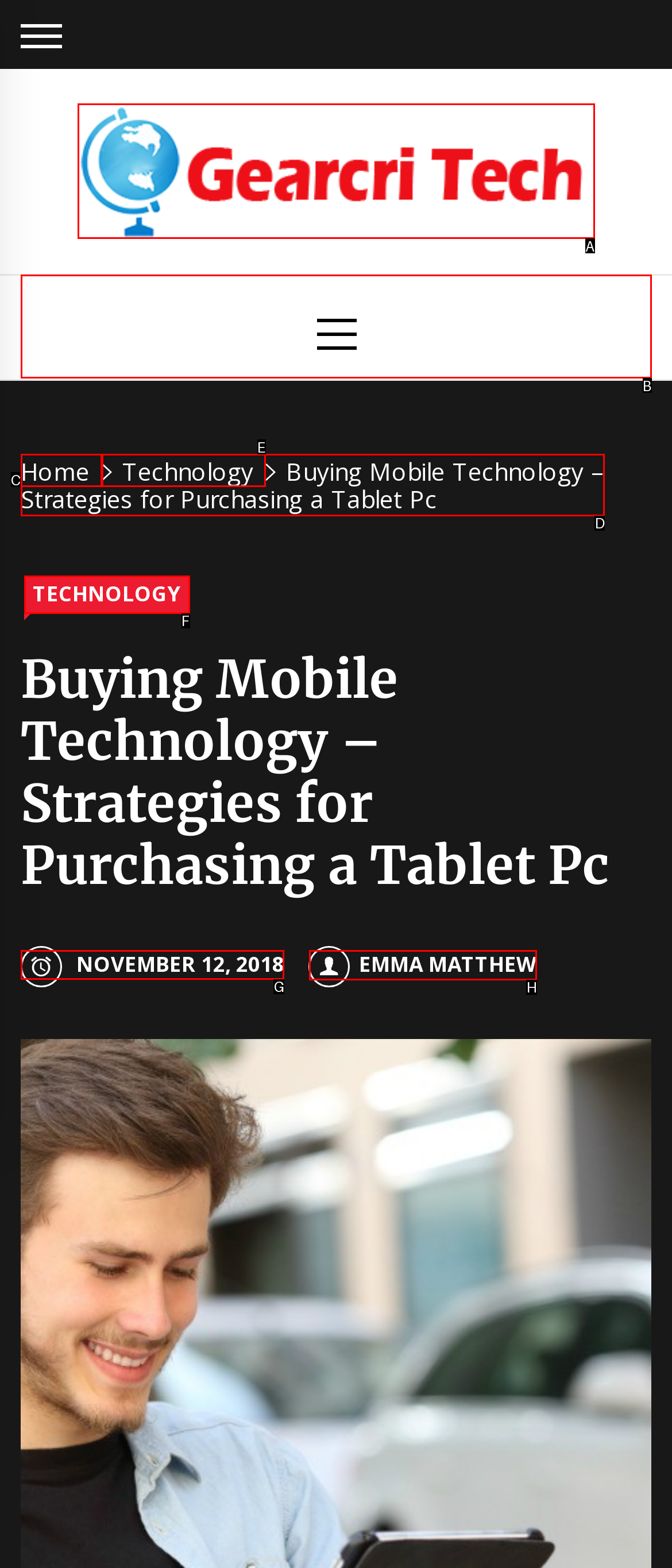Indicate the HTML element that should be clicked to perform the task: Check the post author Reply with the letter corresponding to the chosen option.

H